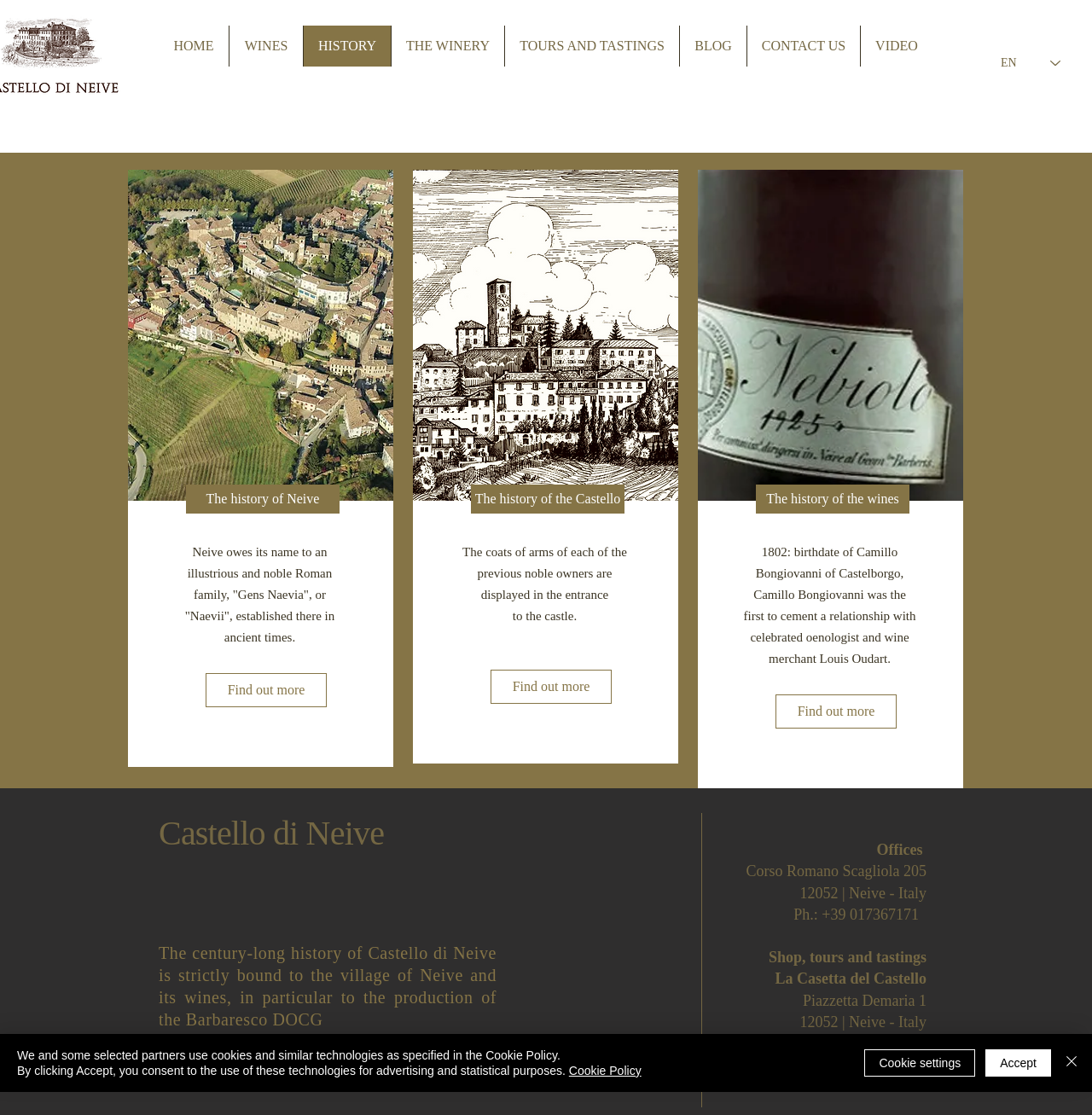Please locate the bounding box coordinates of the element that needs to be clicked to achieve the following instruction: "Click on CONTACT US". The coordinates should be four float numbers between 0 and 1, i.e., [left, top, right, bottom].

[0.684, 0.023, 0.788, 0.06]